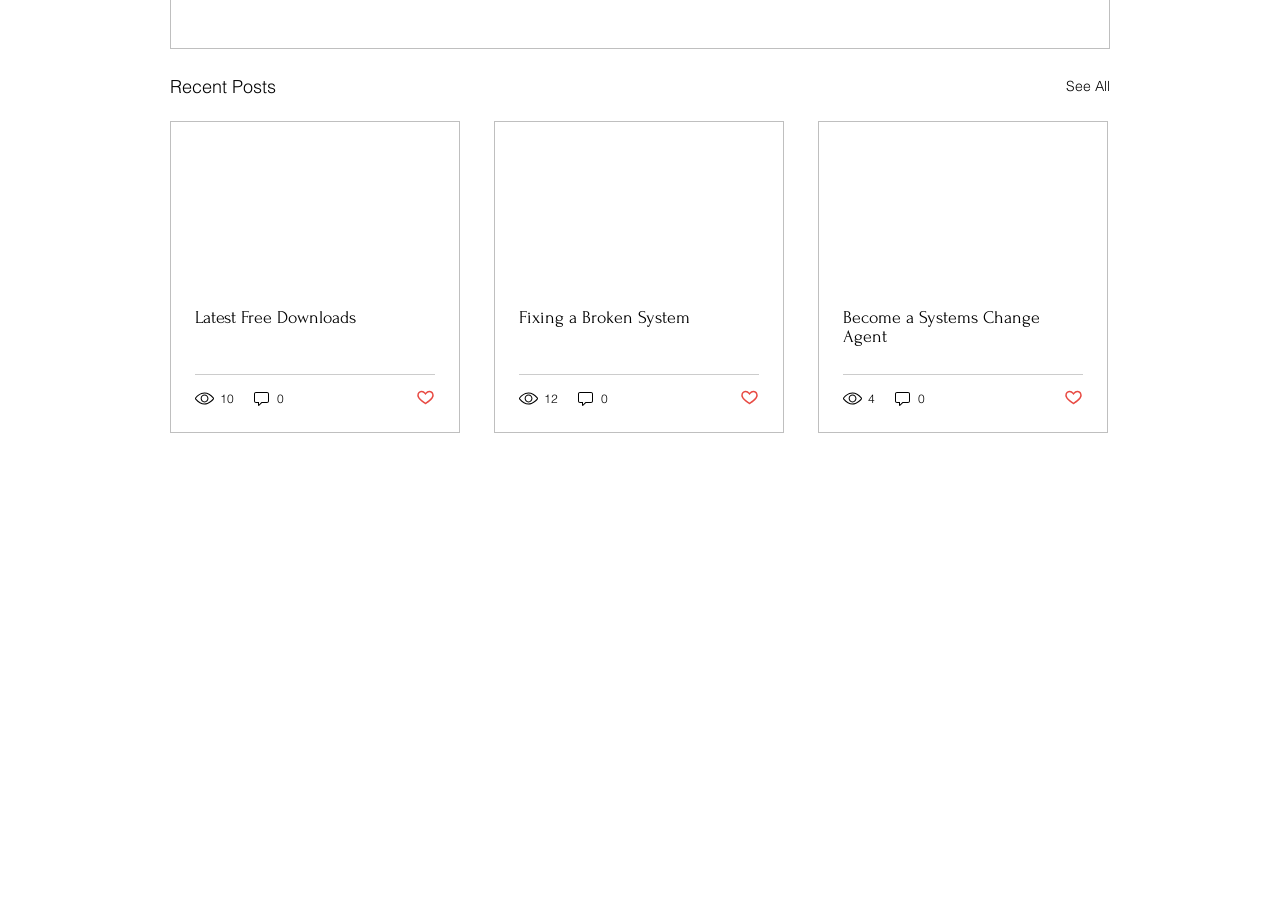Please specify the bounding box coordinates of the region to click in order to perform the following instruction: "Like the post".

[0.325, 0.432, 0.34, 0.455]